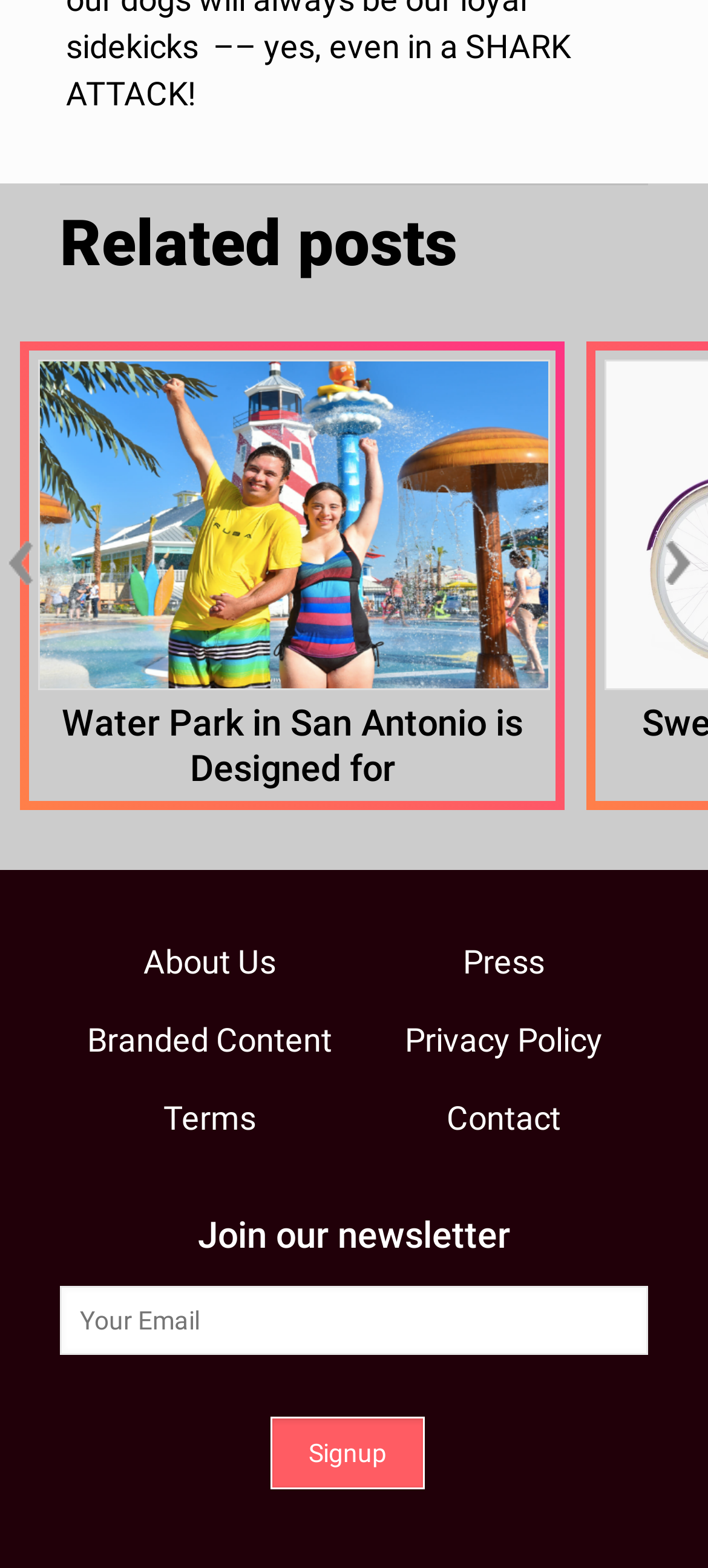Determine the bounding box coordinates for the area you should click to complete the following instruction: "Subscribe to the newsletter".

[0.382, 0.903, 0.6, 0.95]